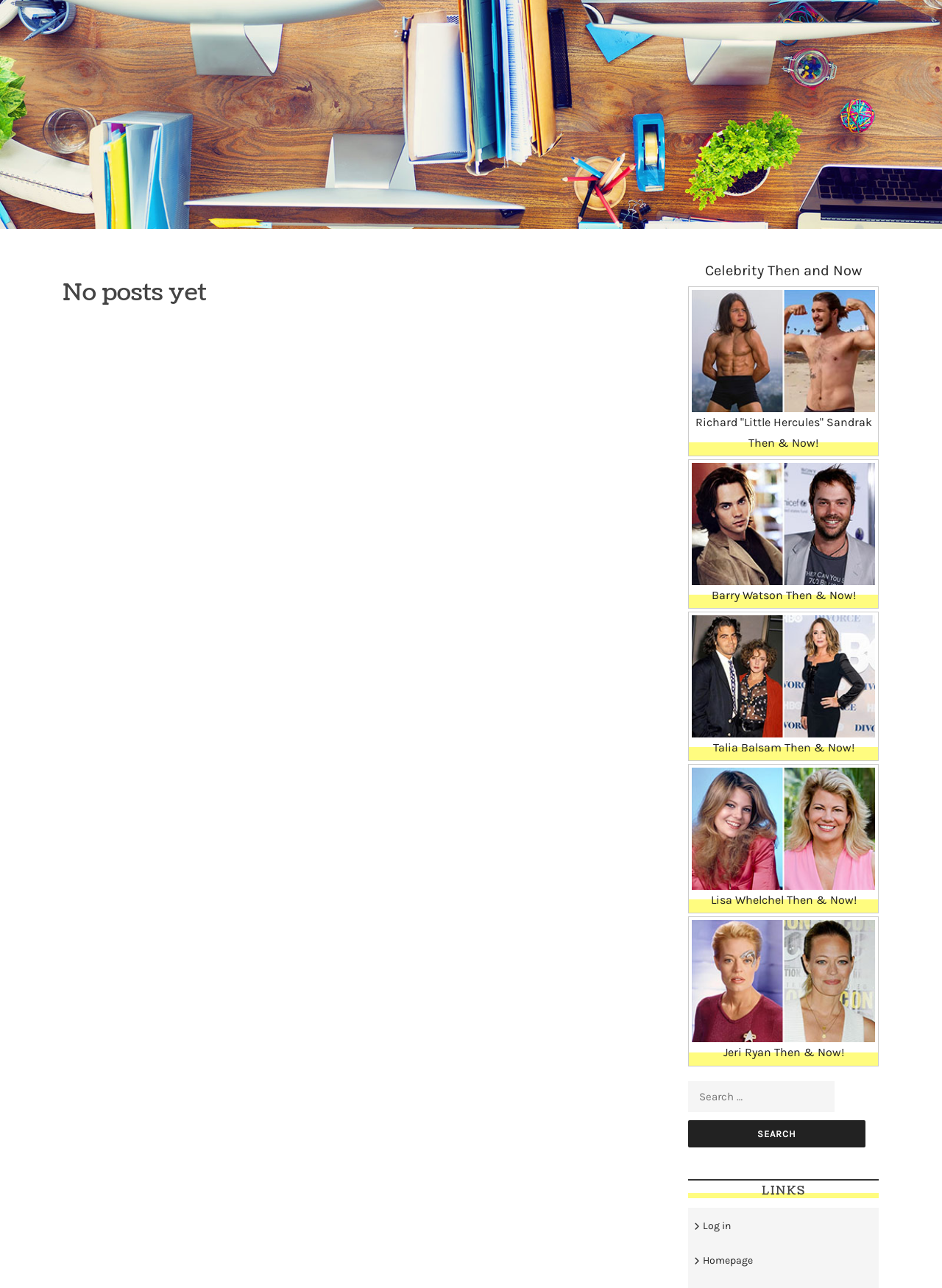What is the last celebrity mentioned?
Kindly give a detailed and elaborate answer to the question.

The webpage has a section with multiple celebrities' then and now photos. The last celebrity mentioned is Jeri Ryan, which is indicated by the StaticText element with the text 'Jeri Ryan Then & Now!'.